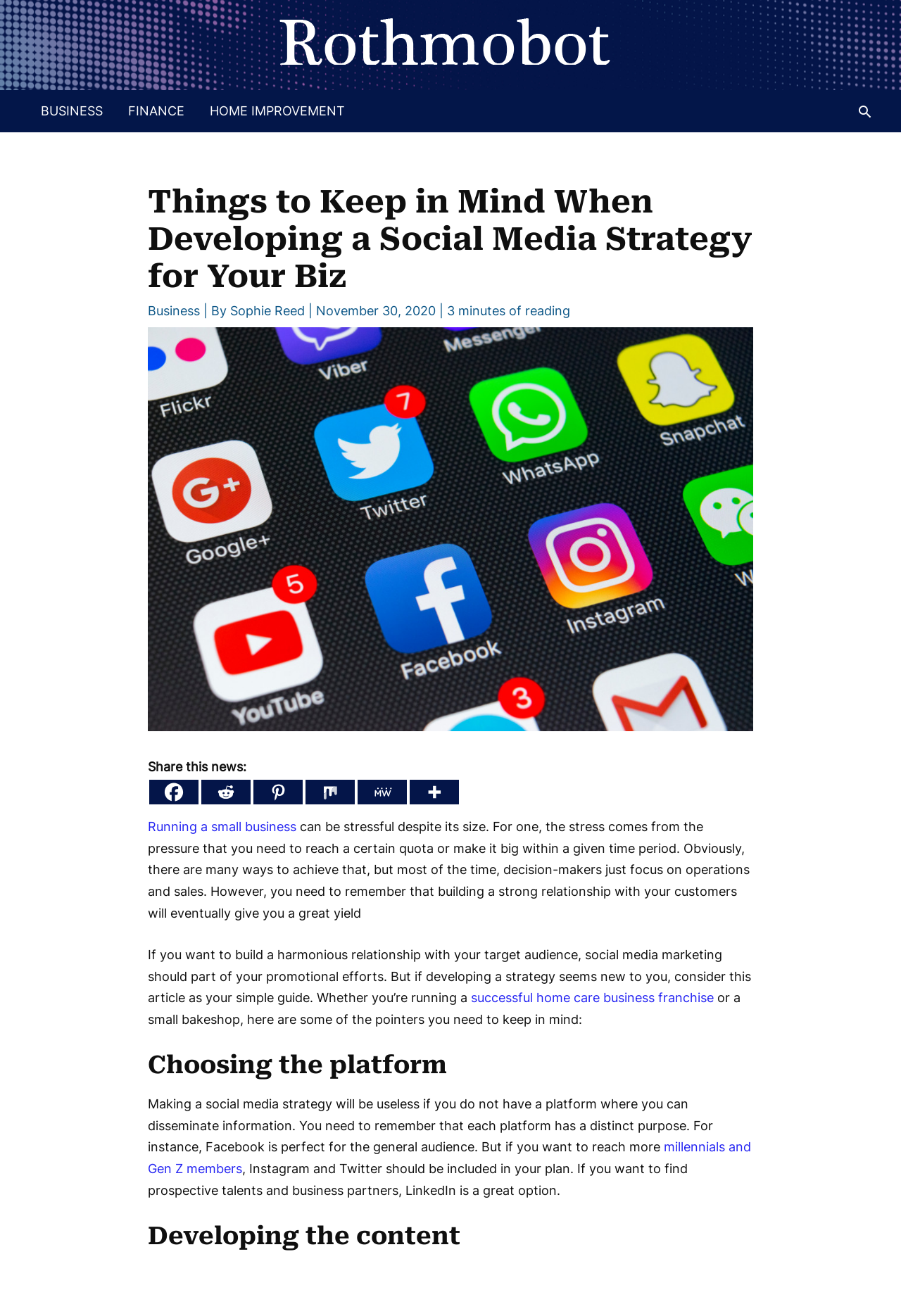Please identify the bounding box coordinates of the element's region that needs to be clicked to fulfill the following instruction: "Click on the Rothmobot link". The bounding box coordinates should consist of four float numbers between 0 and 1, i.e., [left, top, right, bottom].

[0.309, 0.023, 0.677, 0.034]